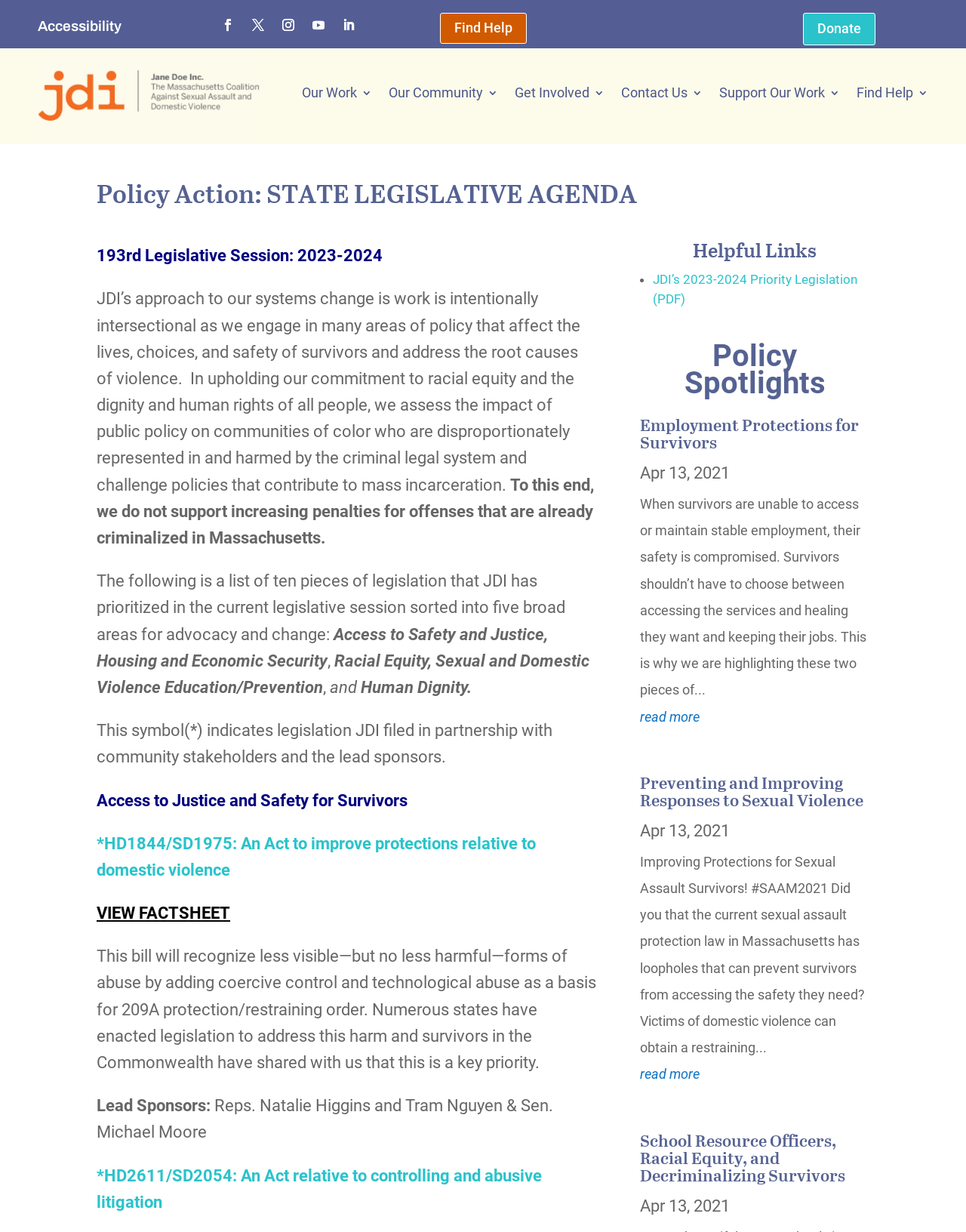Give a detailed account of the webpage's layout and content.

The webpage is about the Legislative Agenda of JDI, a organization focused on policy action and systems change. At the top, there are several links to navigate to different sections of the website, including "Accessibility", "Find Help", and "Donate". Below these links, there is a logo with an image and a heading that reads "Policy Action: STATE LEGISLATIVE AGENDA".

The main content of the page is divided into sections. The first section describes JDI's approach to systems change, which is intentionally intersectional and focused on racial equity and the dignity and human rights of all people. This section also outlines JDI's commitment to not supporting increasing penalties for offenses that are already criminalized in Massachusetts.

The next section lists ten pieces of legislation that JDI has prioritized in the current legislative session, sorted into five broad areas for advocacy and change. These areas include Access to Safety and Justice, Housing and Economic Security, Racial Equity, Sexual and Domestic Violence, Education/Prevention, and Human Dignity. Each area has a brief description and links to relevant legislation.

Below this section, there are several articles or policy spotlights, each with a heading, a brief summary, and a "read more" link. These articles appear to be blog posts or news articles related to JDI's policy priorities, including employment protections for survivors, preventing and improving responses to sexual violence, and school resource officers, racial equity, and decriminalizing survivors.

On the right side of the page, there is a section labeled "Helpful Links" with a link to JDI's 2023-2024 Priority Legislation in PDF format.